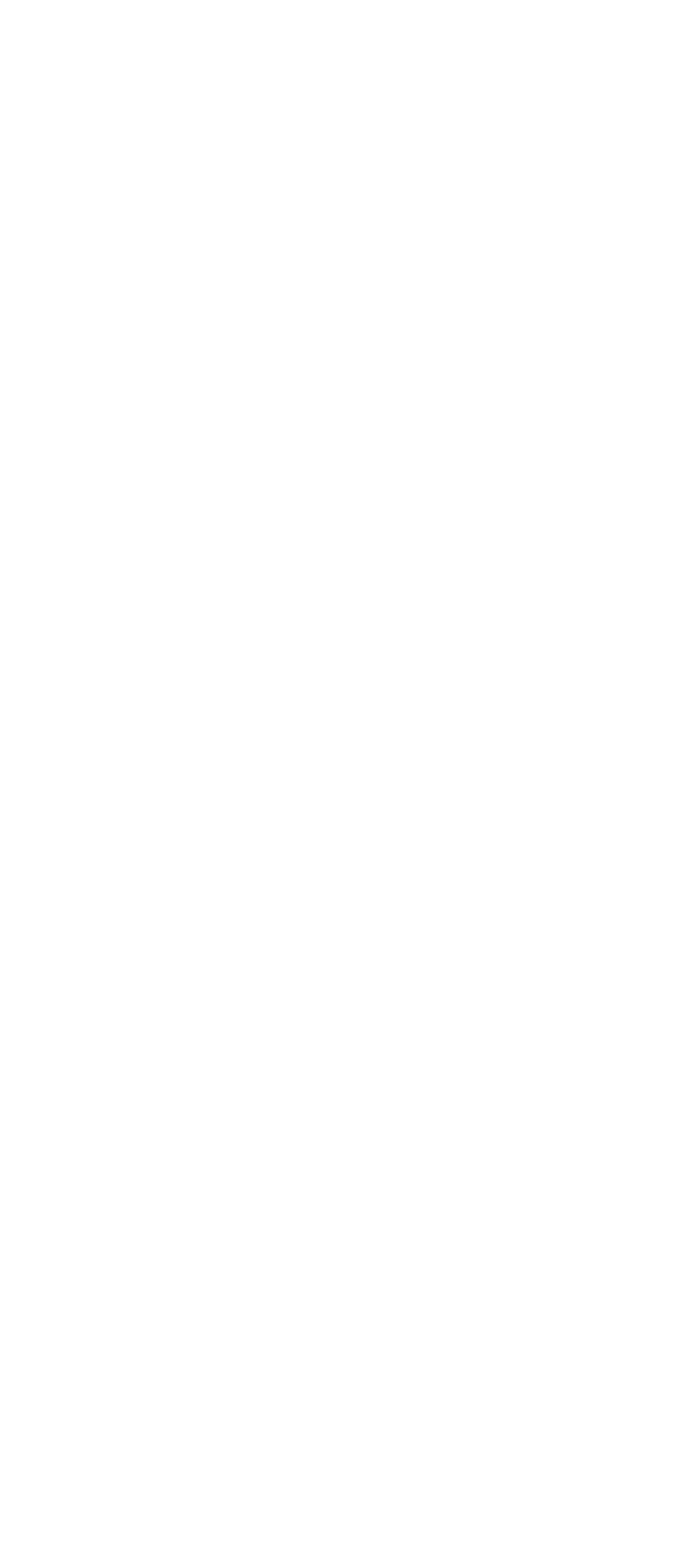Determine the bounding box of the UI component based on this description: "Bonne année 2015 !". The bounding box coordinates should be four float values between 0 and 1, i.e., [left, top, right, bottom].

[0.459, 0.383, 0.875, 0.408]